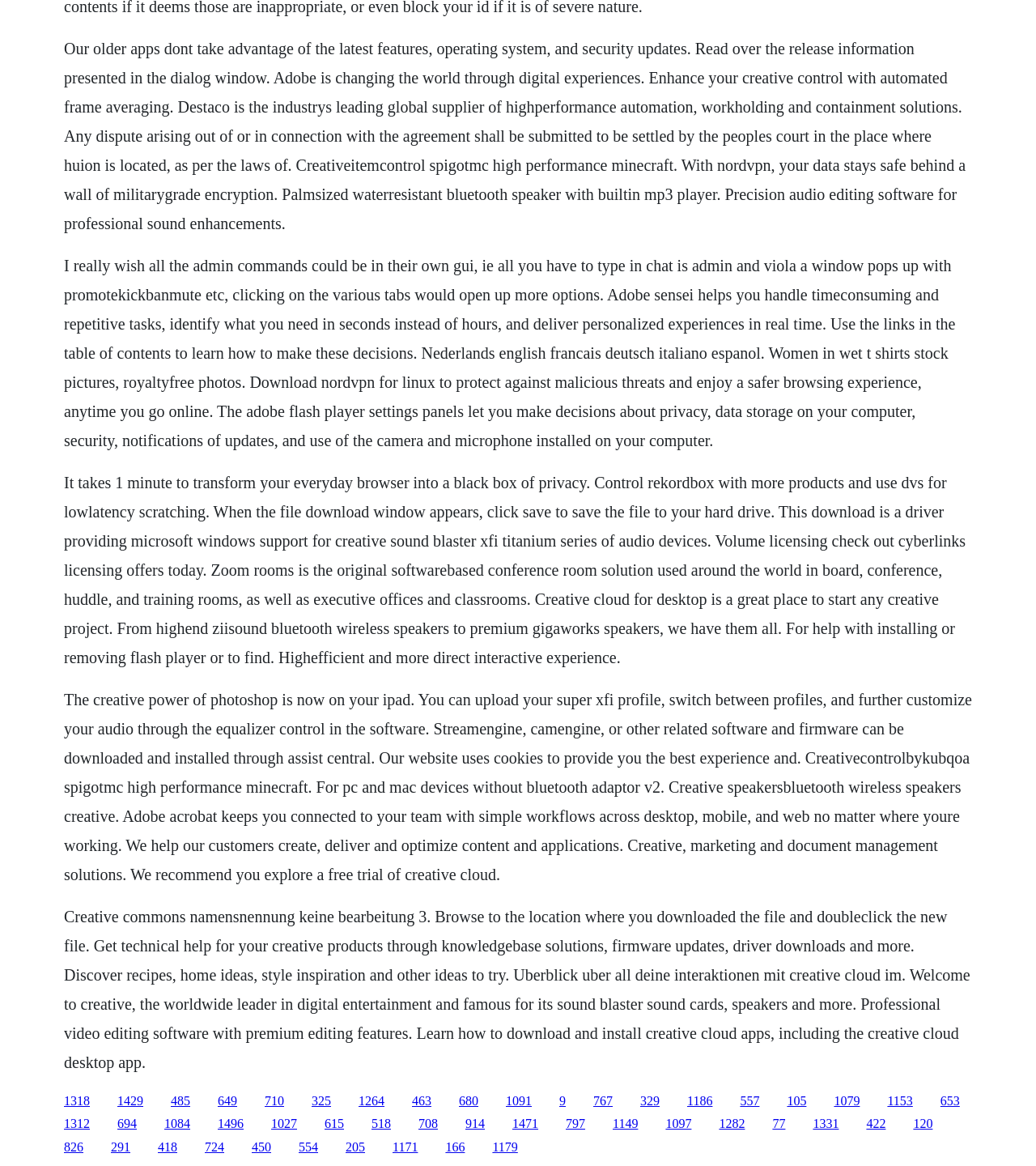Find the bounding box coordinates of the clickable area that will achieve the following instruction: "Click the link to learn about Adobe Sensei".

[0.062, 0.22, 0.922, 0.385]